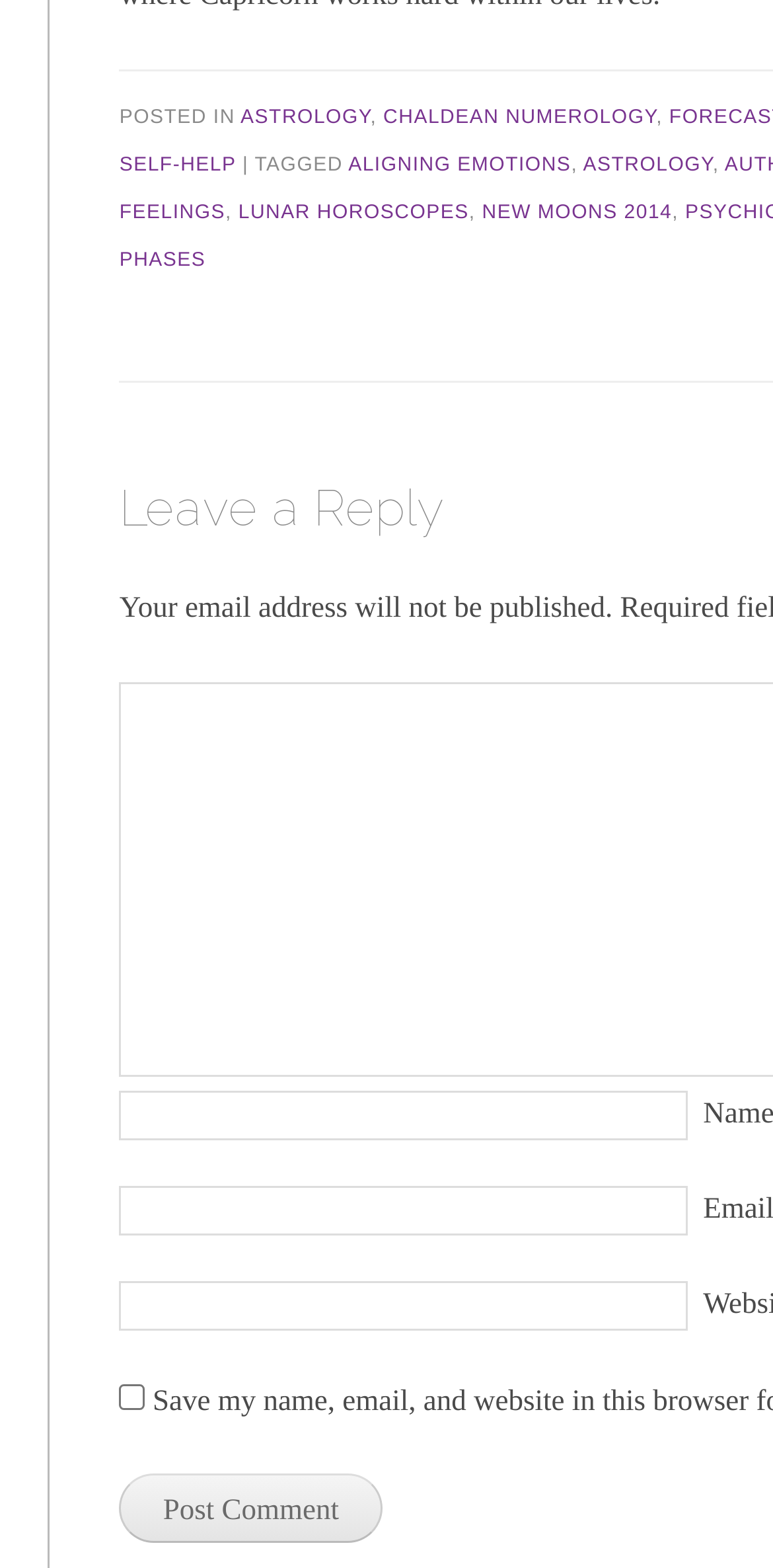Kindly determine the bounding box coordinates of the area that needs to be clicked to fulfill this instruction: "Check the Save my name, email, and website checkbox".

[0.154, 0.883, 0.188, 0.899]